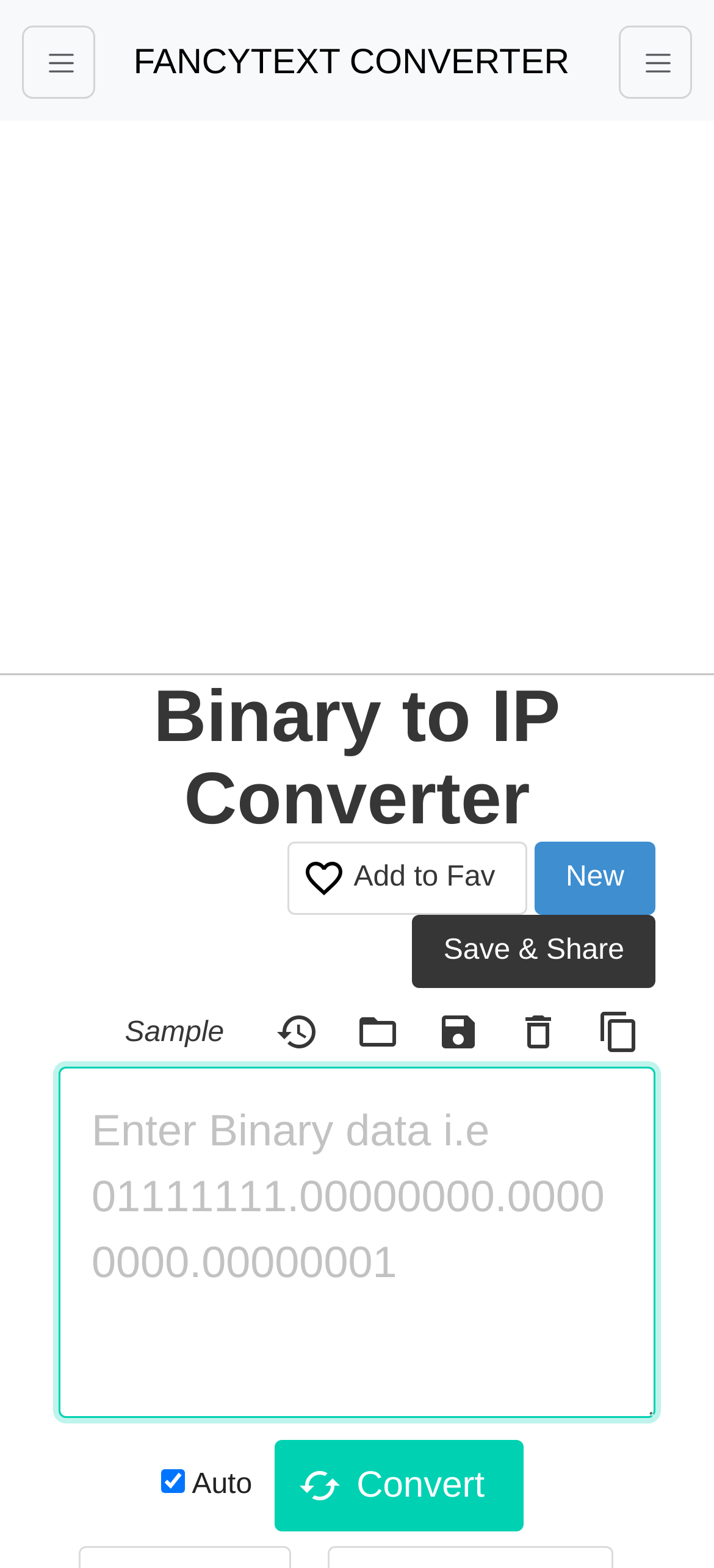Locate the bounding box of the UI element described by: "Add to Fav" in the given webpage screenshot.

[0.403, 0.537, 0.737, 0.584]